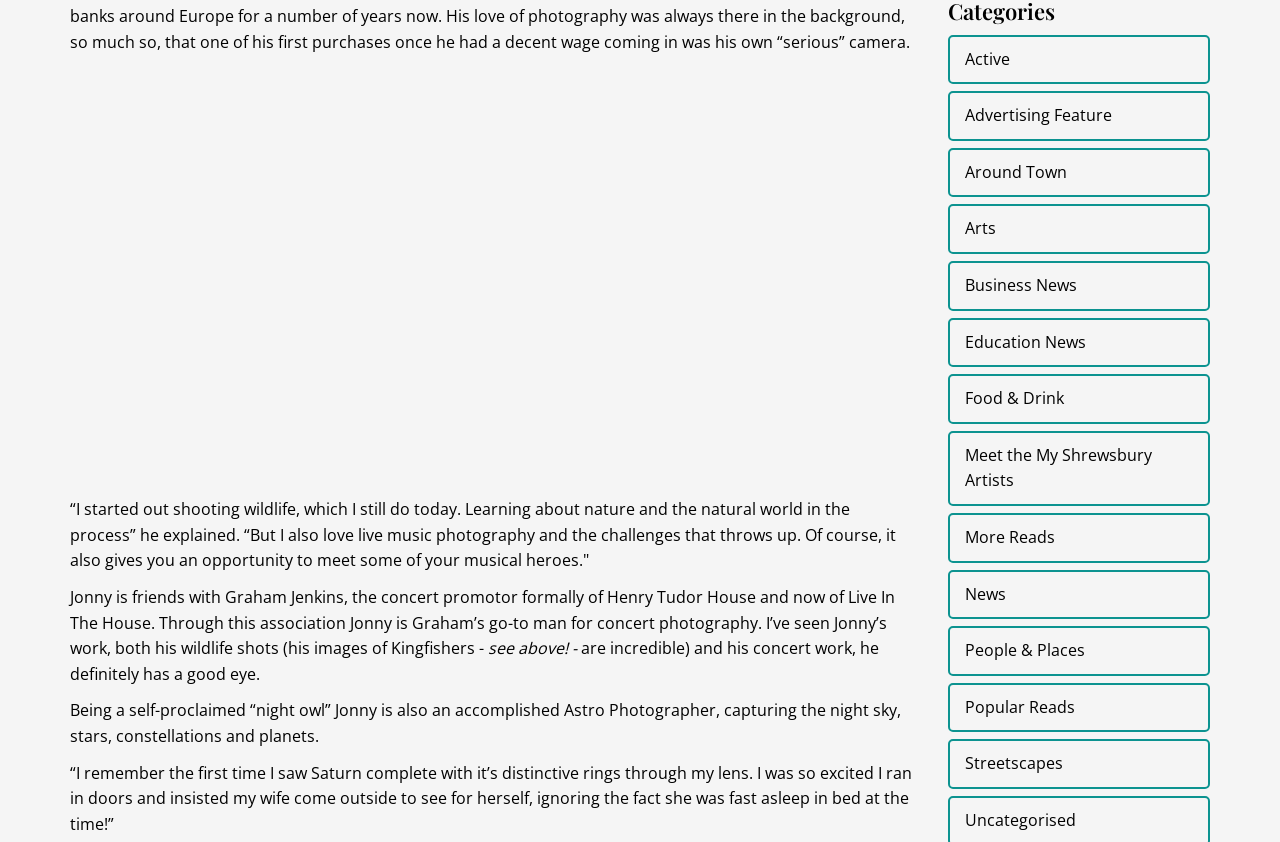Refer to the image and provide a thorough answer to this question:
What is Jonny's association with Graham Jenkins?

According to the text, Jonny is friends with Graham Jenkins, a concert promoter, and is his go-to man for concert photography.